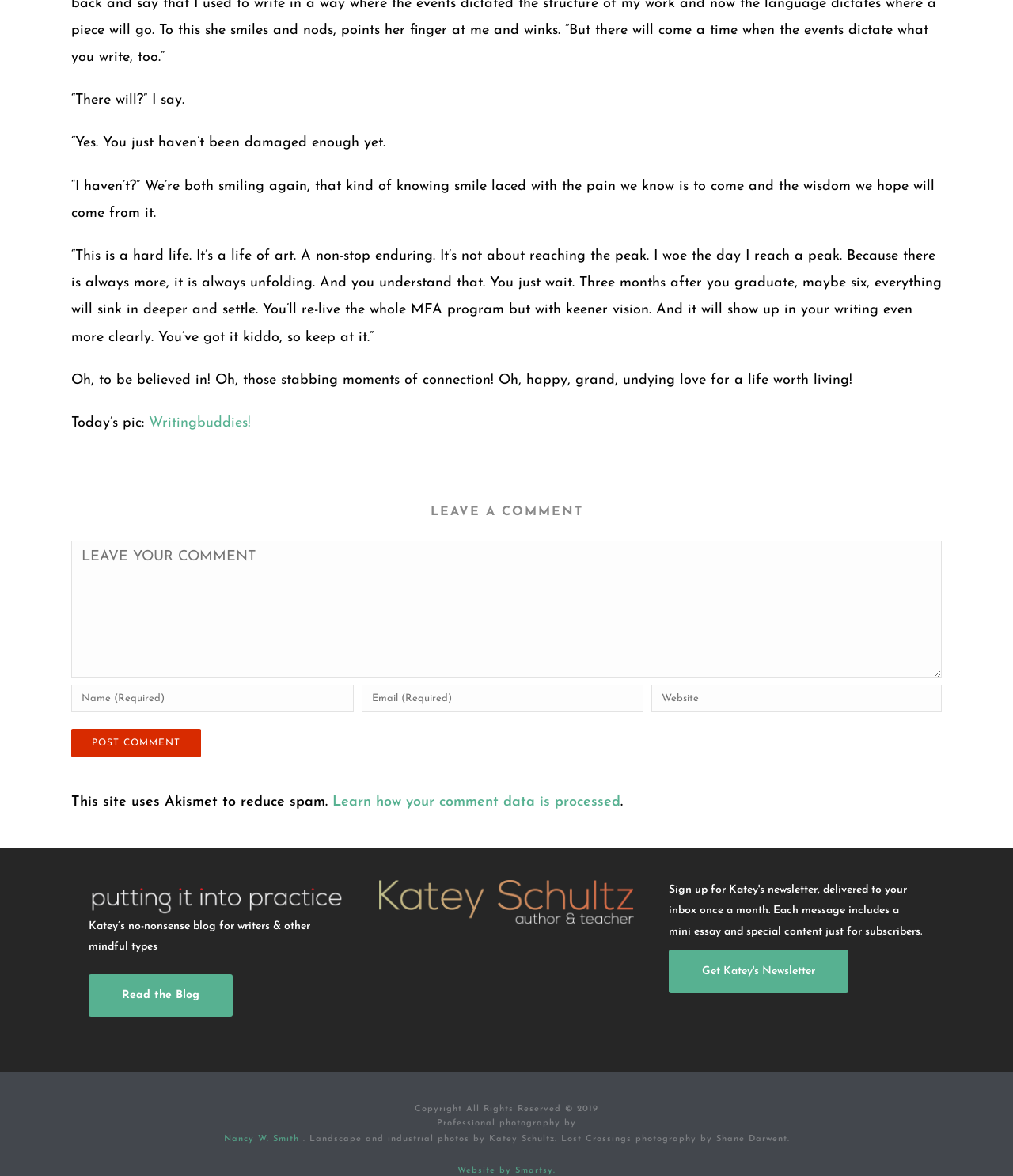What can you do after three to six months of graduating from the MFA program?
Refer to the image and respond with a one-word or short-phrase answer.

Re-live the whole MFA program